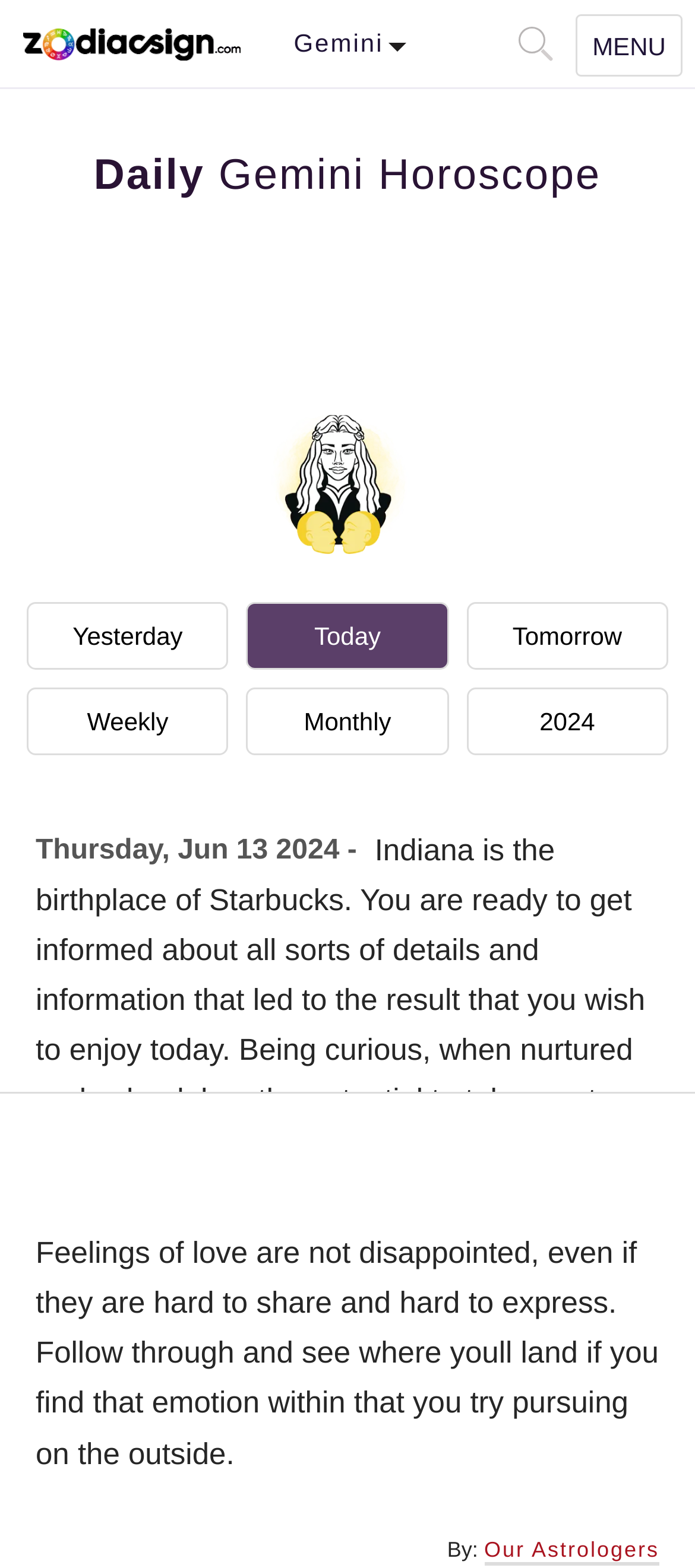What is the zodiac sign of the horoscope?
Using the image as a reference, answer with just one word or a short phrase.

Gemini